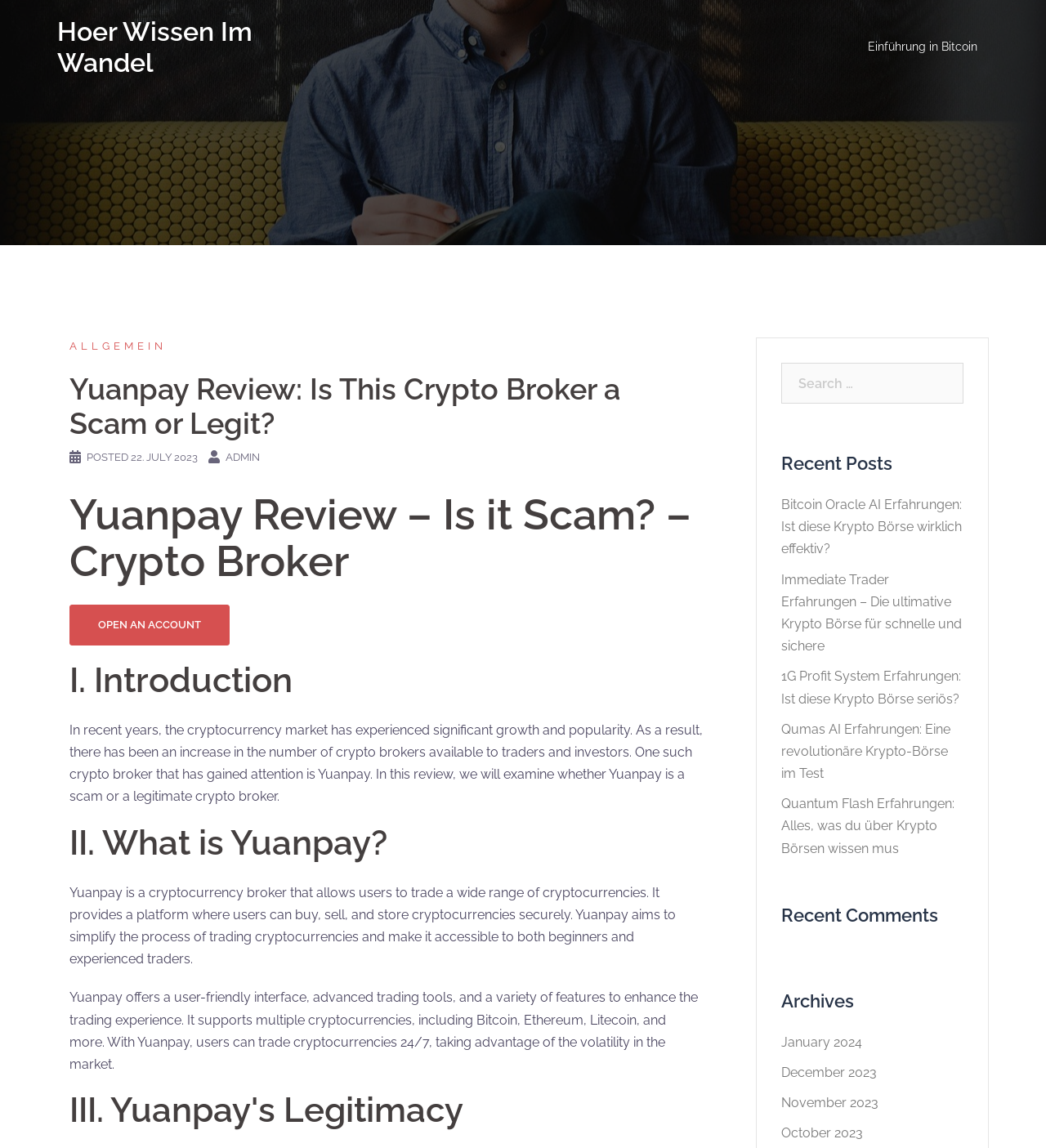Identify the bounding box coordinates for the UI element mentioned here: "admin". Provide the coordinates as four float values between 0 and 1, i.e., [left, top, right, bottom].

[0.216, 0.393, 0.248, 0.404]